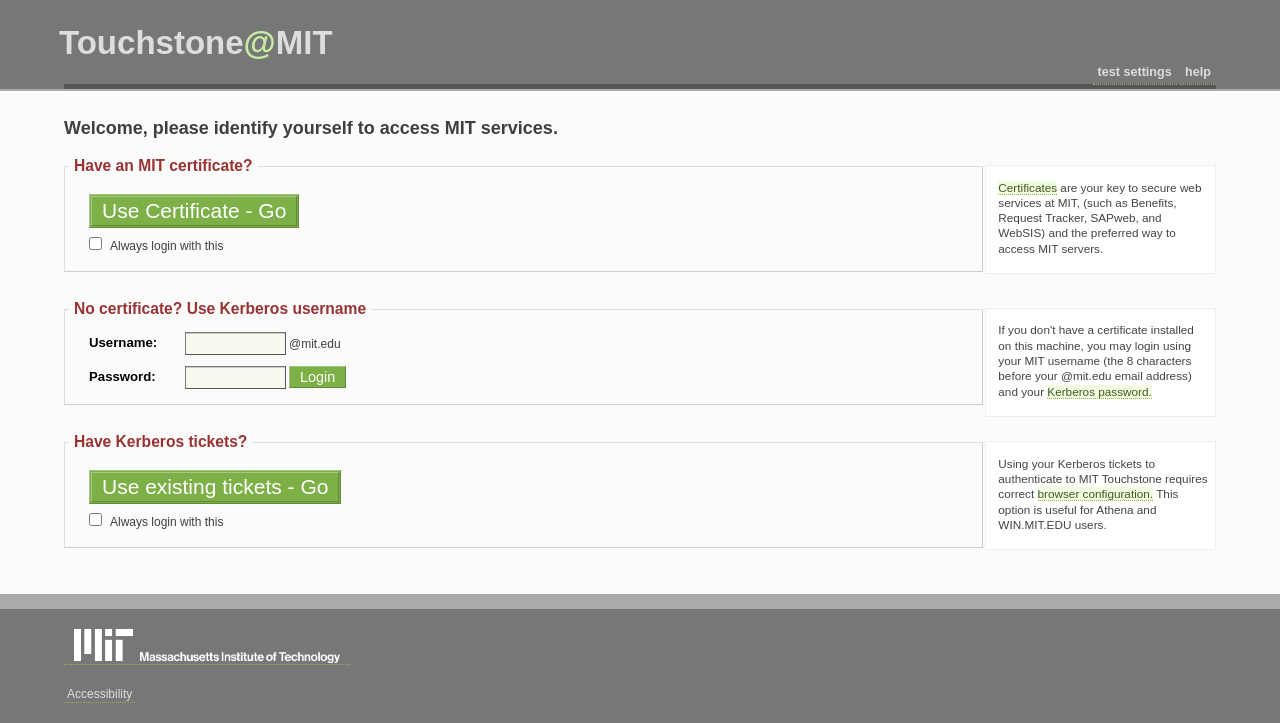What is the purpose of certificates at MIT?
Using the image as a reference, answer the question with a short word or phrase.

Secure web services